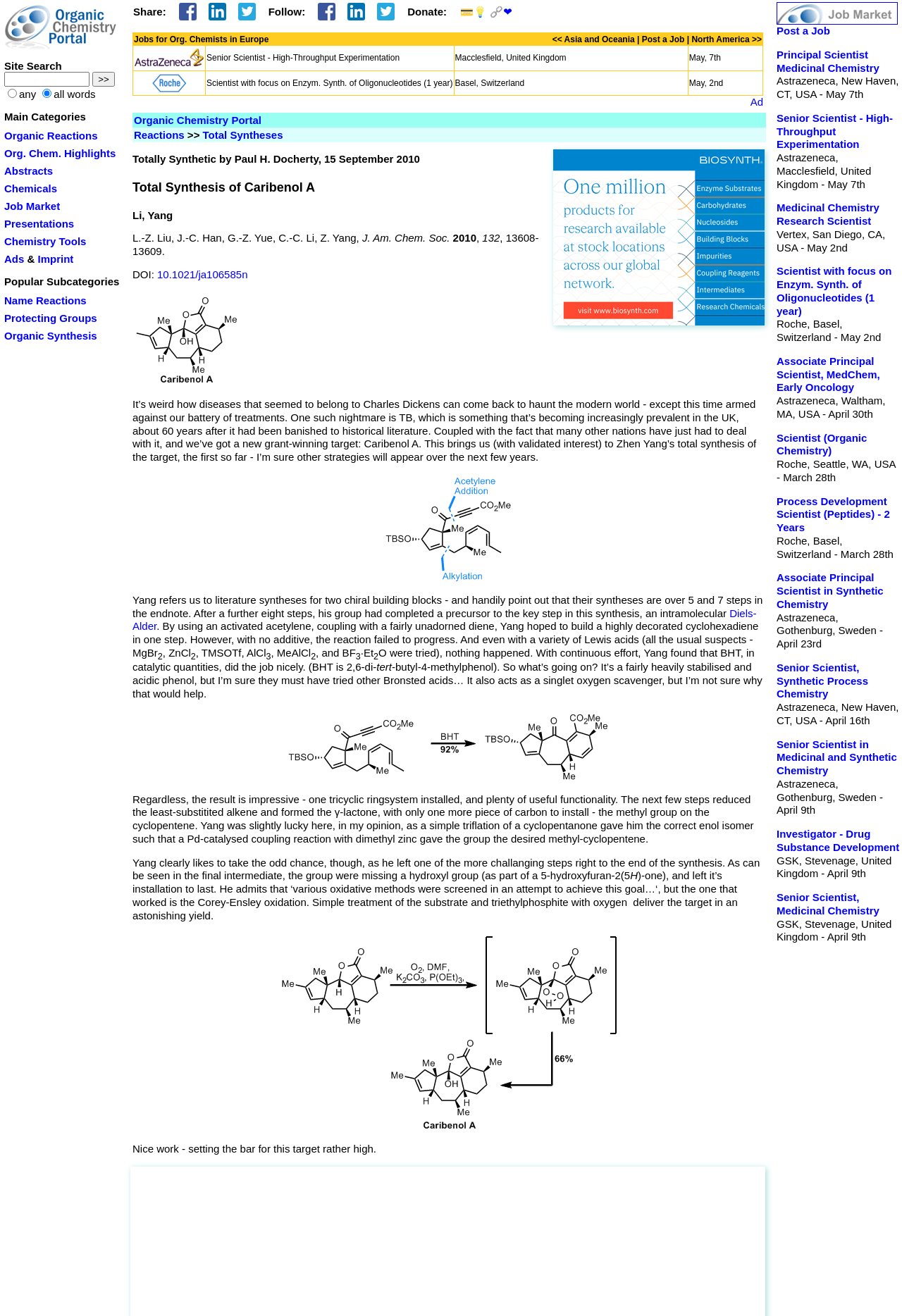Can you determine the bounding box coordinates of the area that needs to be clicked to fulfill the following instruction: "Donate using the 'Donate:' button"?

[0.451, 0.002, 0.496, 0.016]